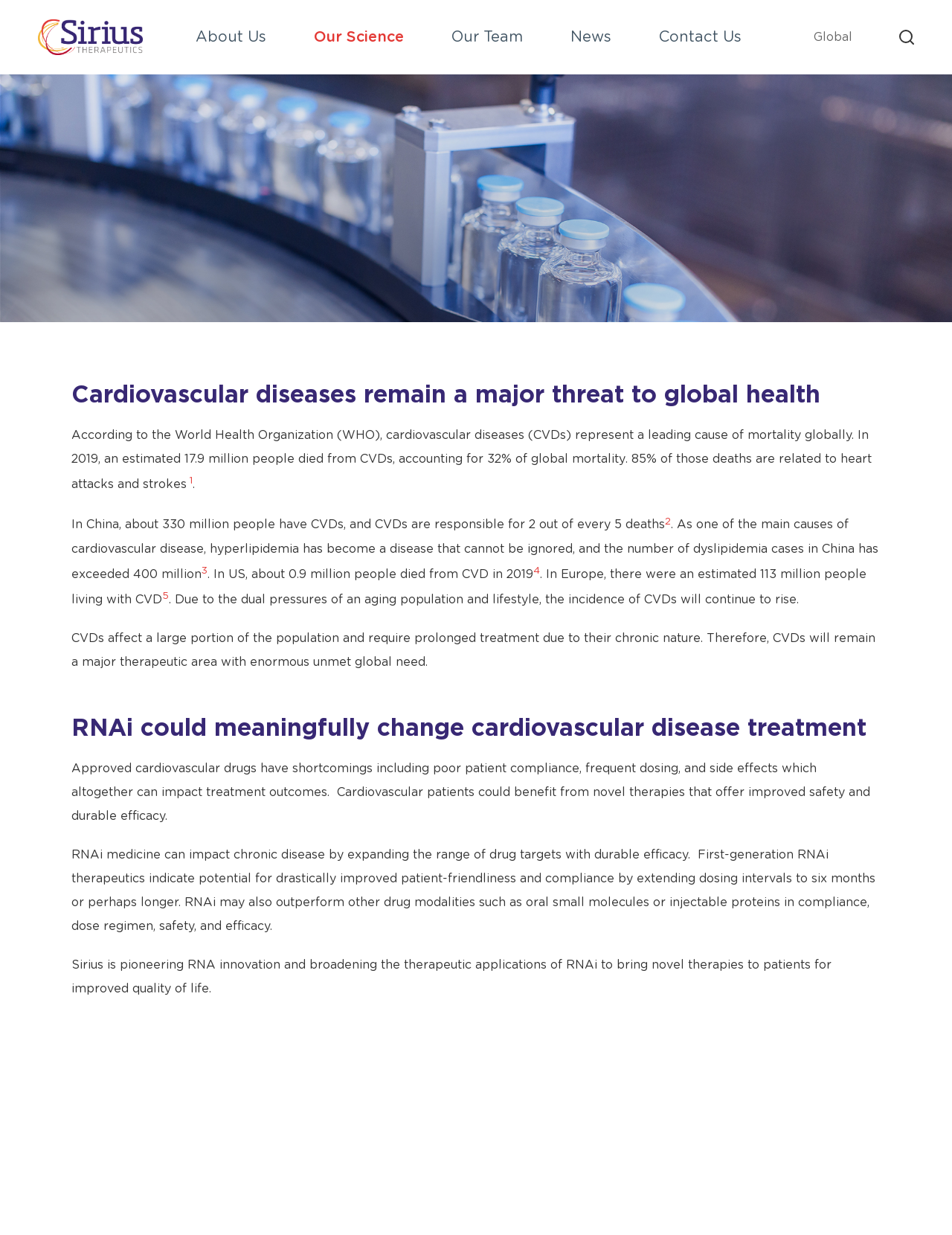Produce a meticulous description of the webpage.

The webpage is about Sirius Therapeutics, Inc. and its focus on disease areas, specifically cardiovascular diseases. At the top left corner, there is a logo, which is an image linked to another webpage. On the top right corner, there is a global navigation link, accompanied by a small icon.

The main content of the webpage is divided into two sections. The first section discusses the global threat of cardiovascular diseases, citing statistics from the World Health Organization. The text is organized into several paragraphs, with headings and static text elements. There are also superscript numbers scattered throughout the text, likely referencing sources.

The second section discusses how RNAi medicine can change the treatment of cardiovascular diseases. This section also consists of several paragraphs of text, with headings and static text elements. The text explains the shortcomings of approved cardiovascular drugs and how RNAi medicine can offer improved safety and efficacy.

Throughout the webpage, there are no prominent images, aside from the logo and icon at the top. The layout is clean, with a focus on presenting information through text. The text is organized in a logical and easy-to-follow manner, making it easy to read and understand.